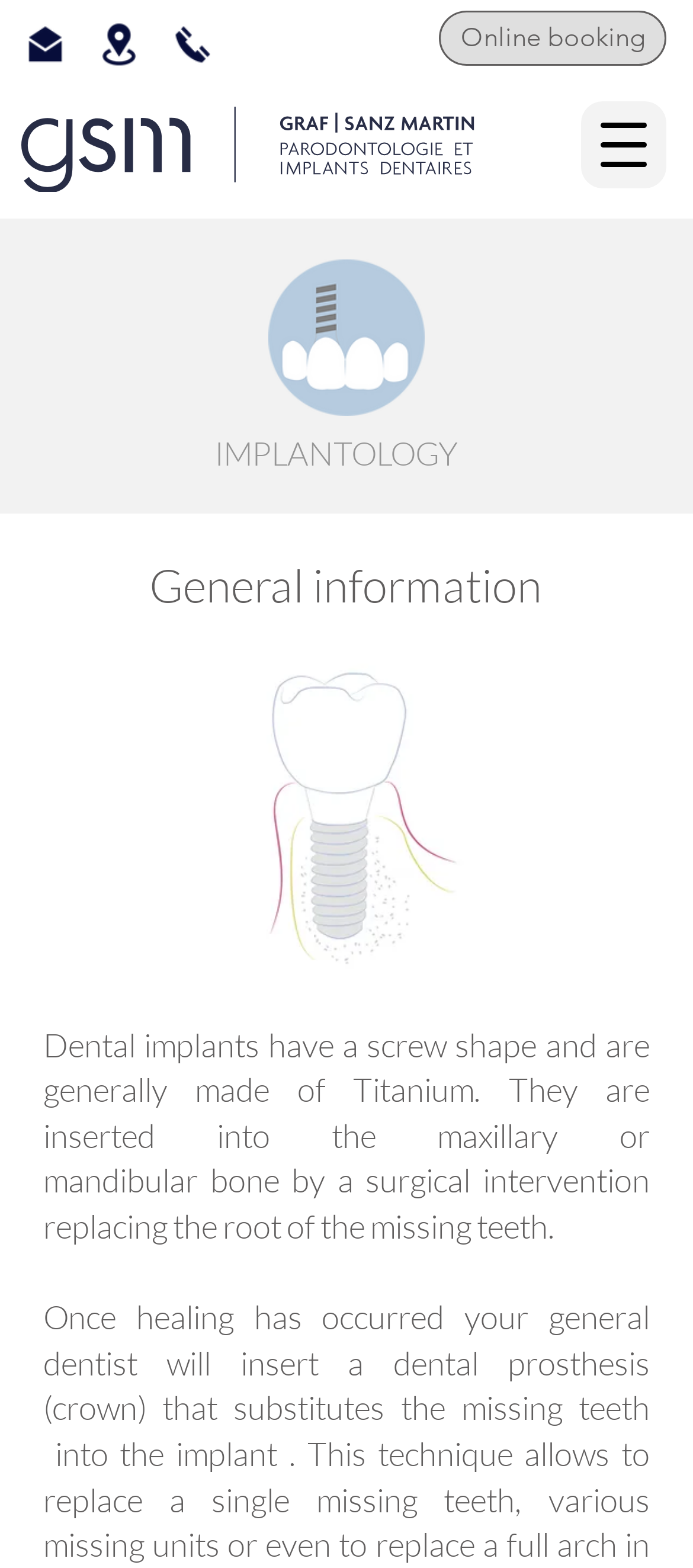Give the bounding box coordinates for the element described by: "Online booking".

[0.521, 0.006, 0.79, 0.034]